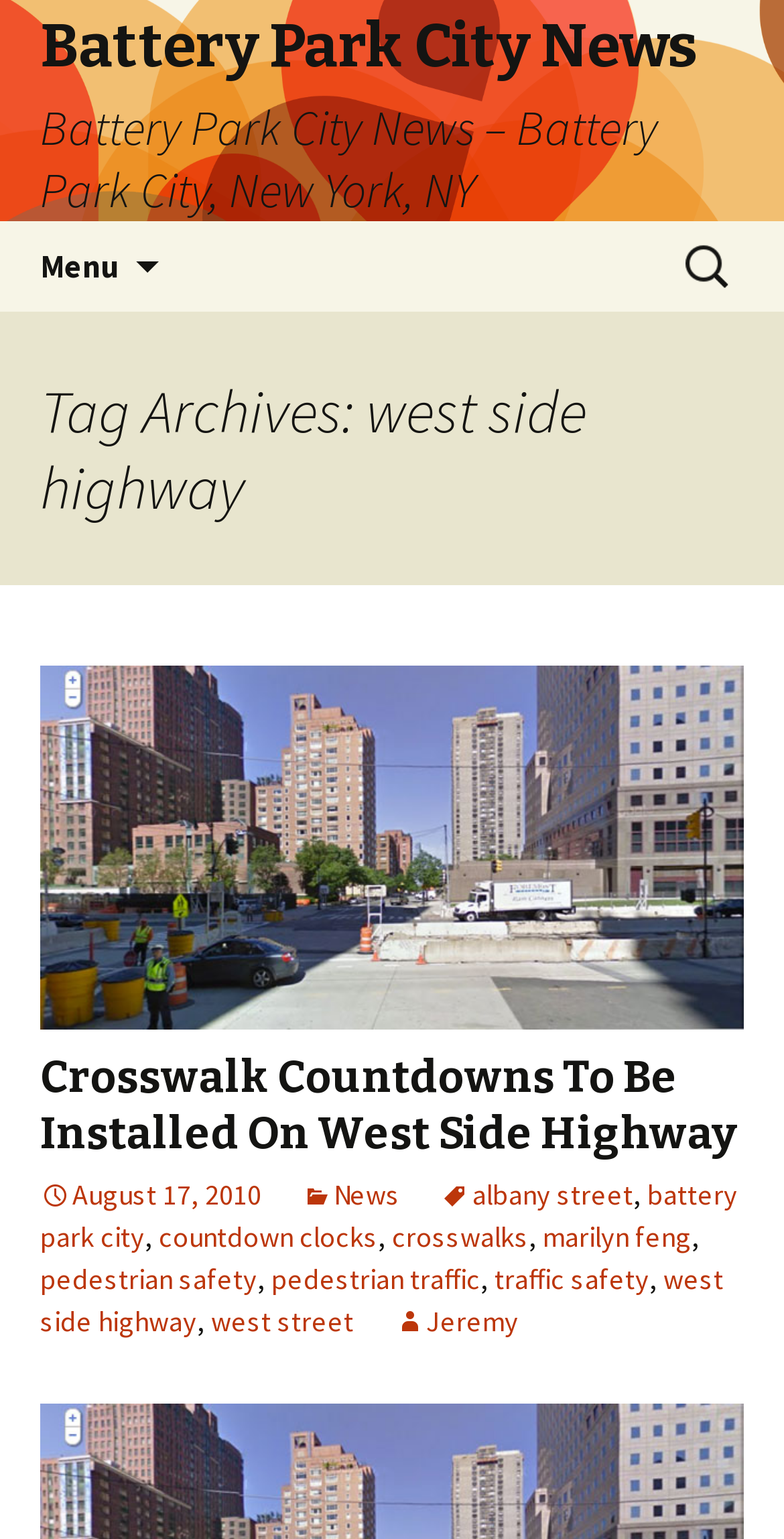Identify the bounding box coordinates for the element you need to click to achieve the following task: "Click on the menu". Provide the bounding box coordinates as four float numbers between 0 and 1, in the form [left, top, right, bottom].

[0.0, 0.144, 0.203, 0.202]